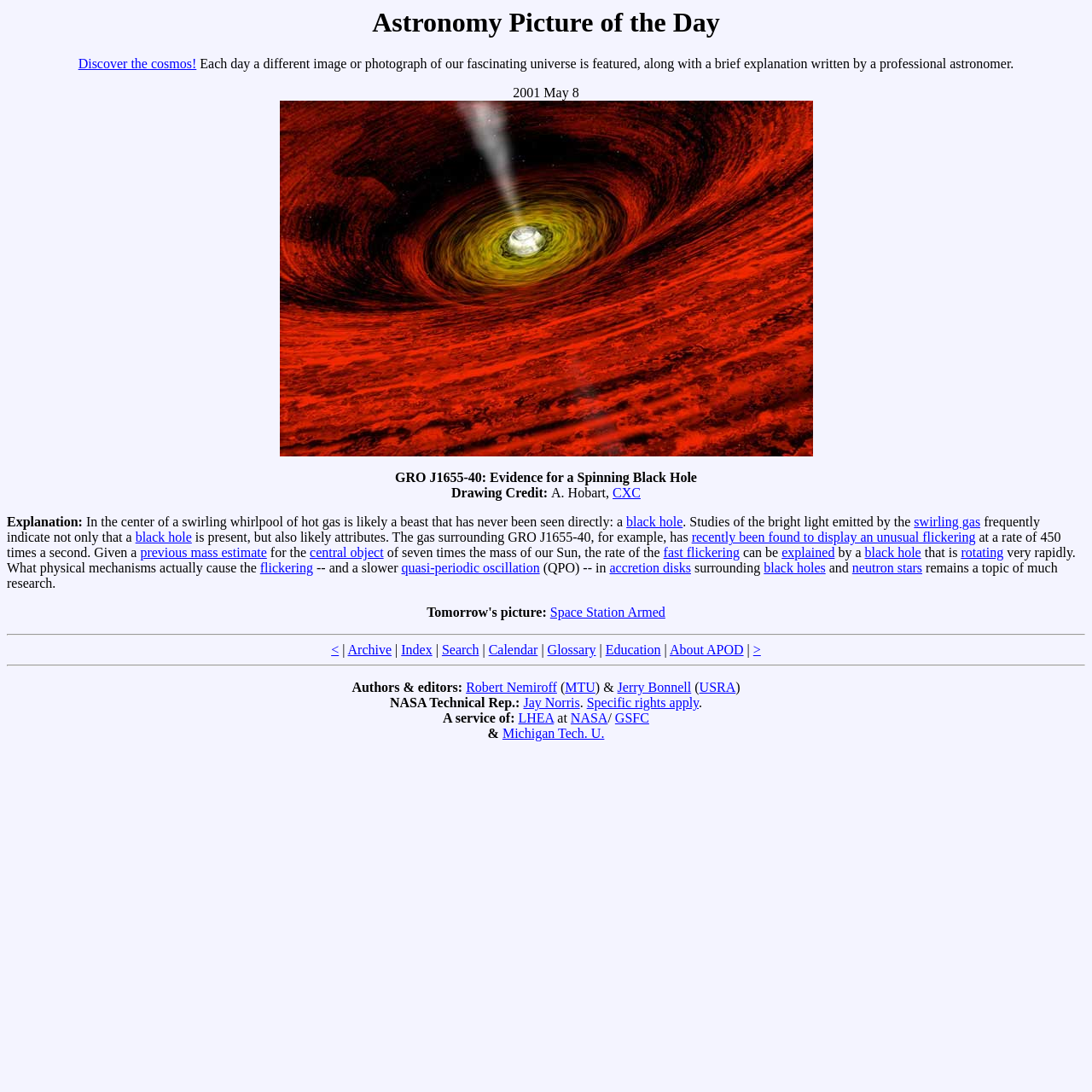Provide a brief response to the question below using a single word or phrase: 
What is the name of the organization that provides the service?

LHEA at NASA